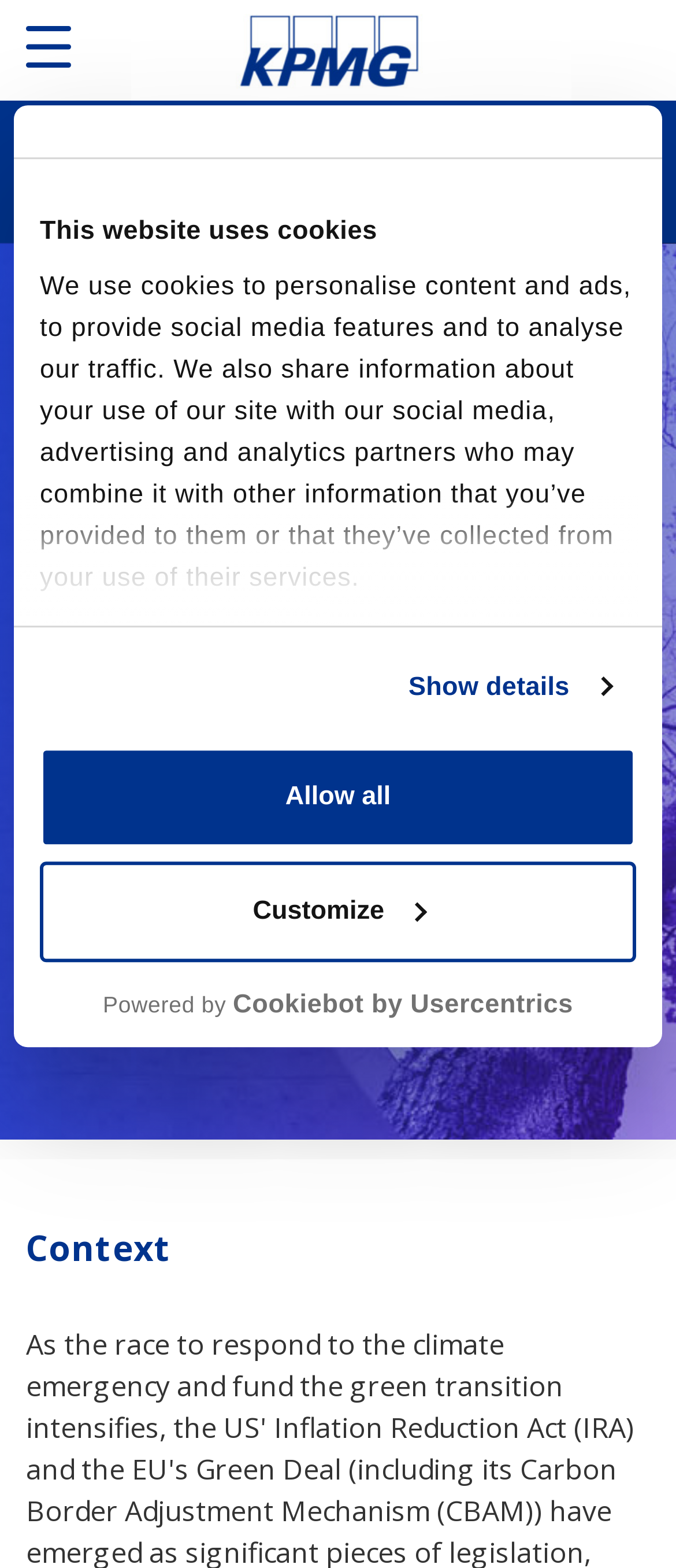Refer to the image and offer a detailed explanation in response to the question: What is the duration of the virtual roundtable?

I found the duration of the virtual roundtable by looking at the text '8 min' which is located at the coordinates [0.625, 0.607, 0.697, 0.658]. This text is a StaticText element and is part of the main content of the webpage.